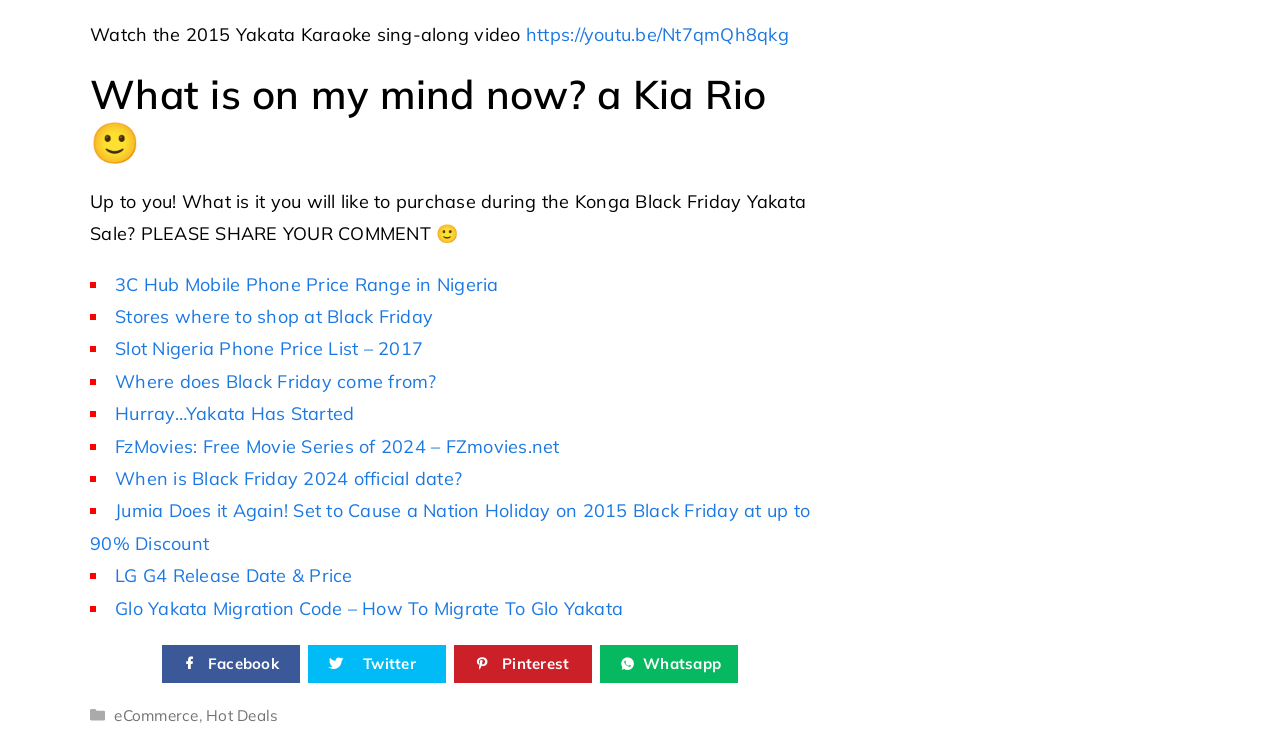Select the bounding box coordinates of the element I need to click to carry out the following instruction: "View eCommerce category".

[0.089, 0.967, 0.155, 0.993]